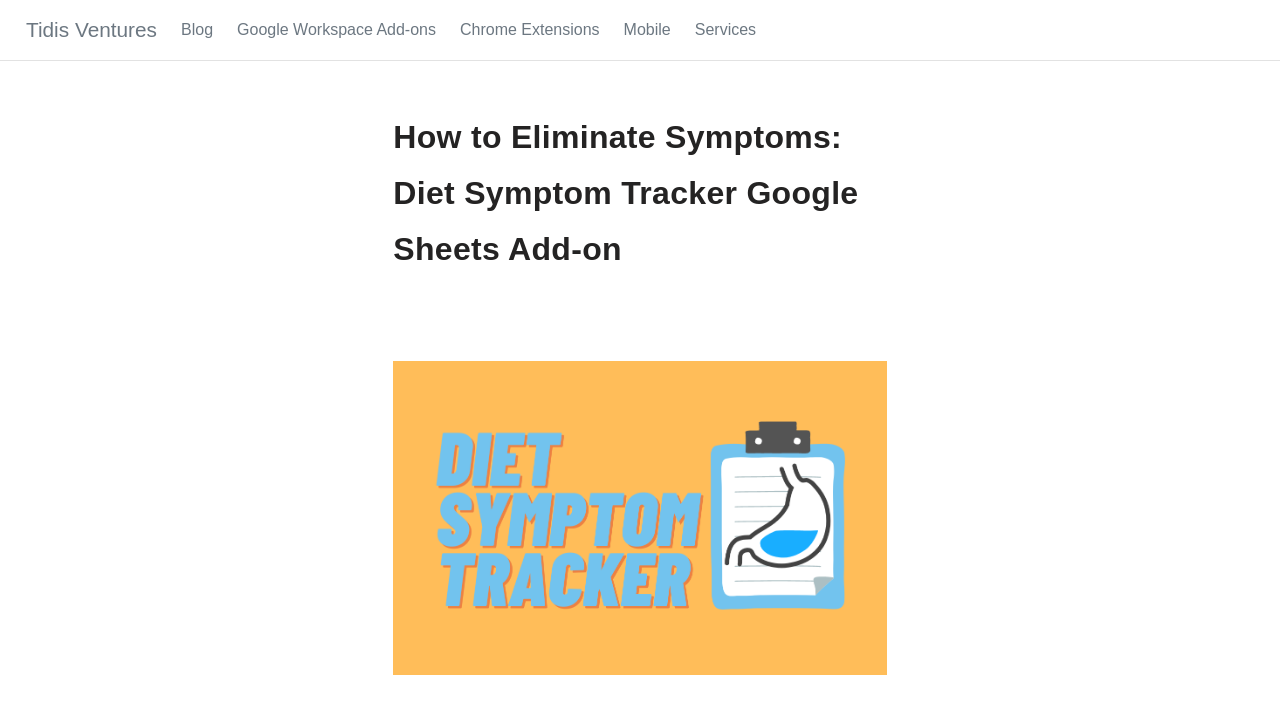Provide a one-word or brief phrase answer to the question:
What is the theme of the webpage?

Health and wellness